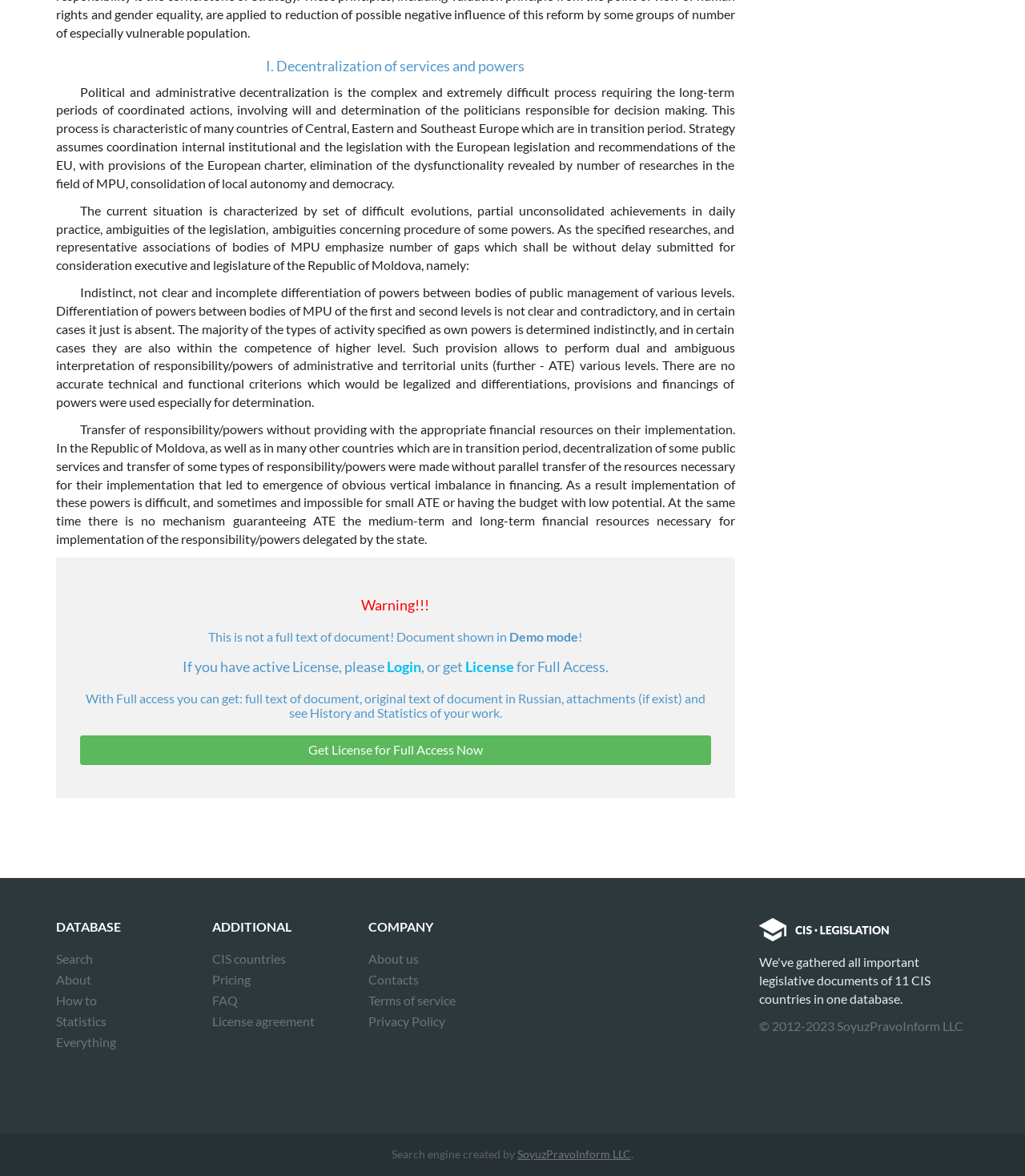Answer the question with a brief word or phrase:
What are the main sections of the website?

DATABASE, ADDITIONAL, COMPANY